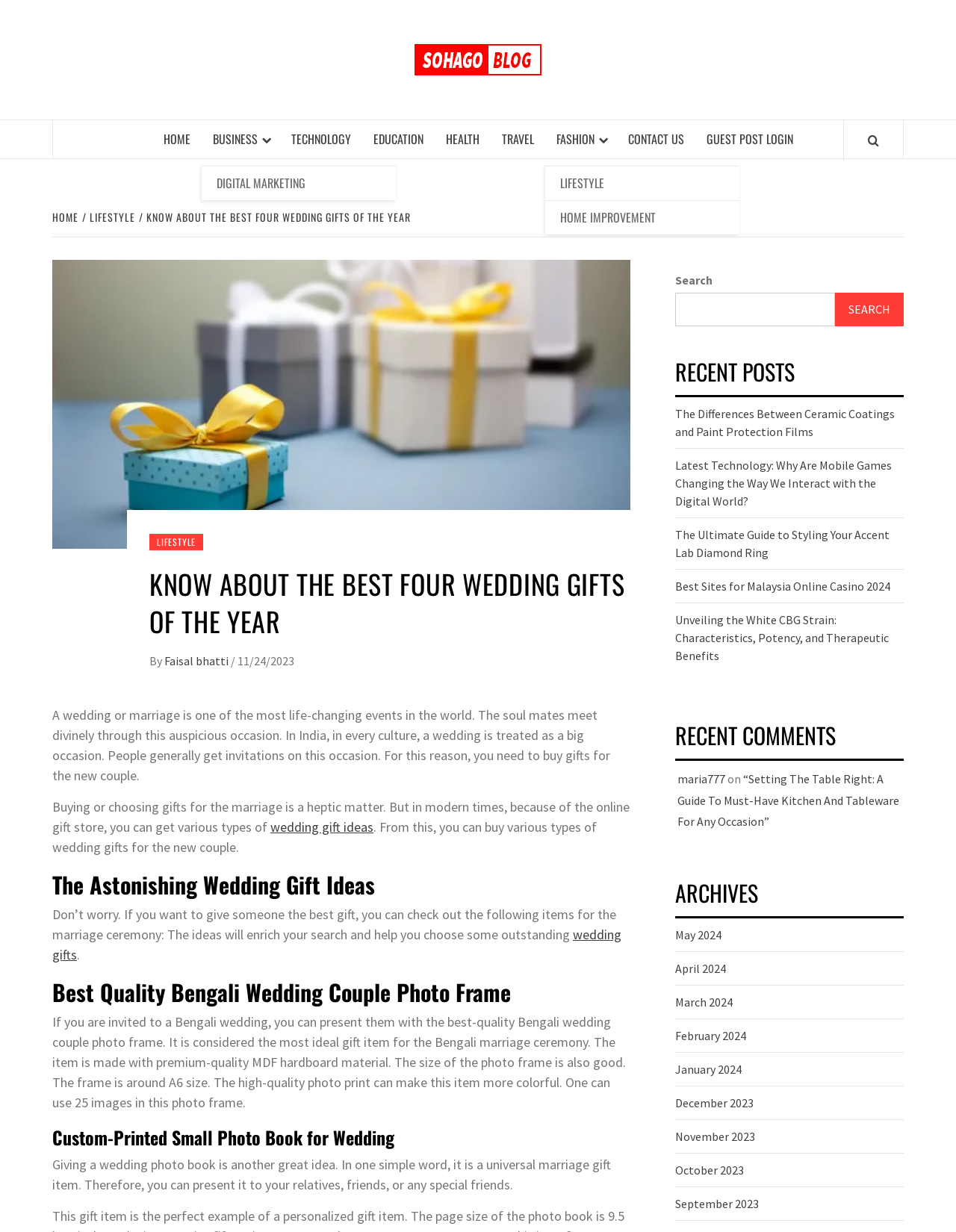Provide the bounding box coordinates of the HTML element this sentence describes: "Guest Post Login". The bounding box coordinates consist of four float numbers between 0 and 1, i.e., [left, top, right, bottom].

[0.727, 0.098, 0.841, 0.128]